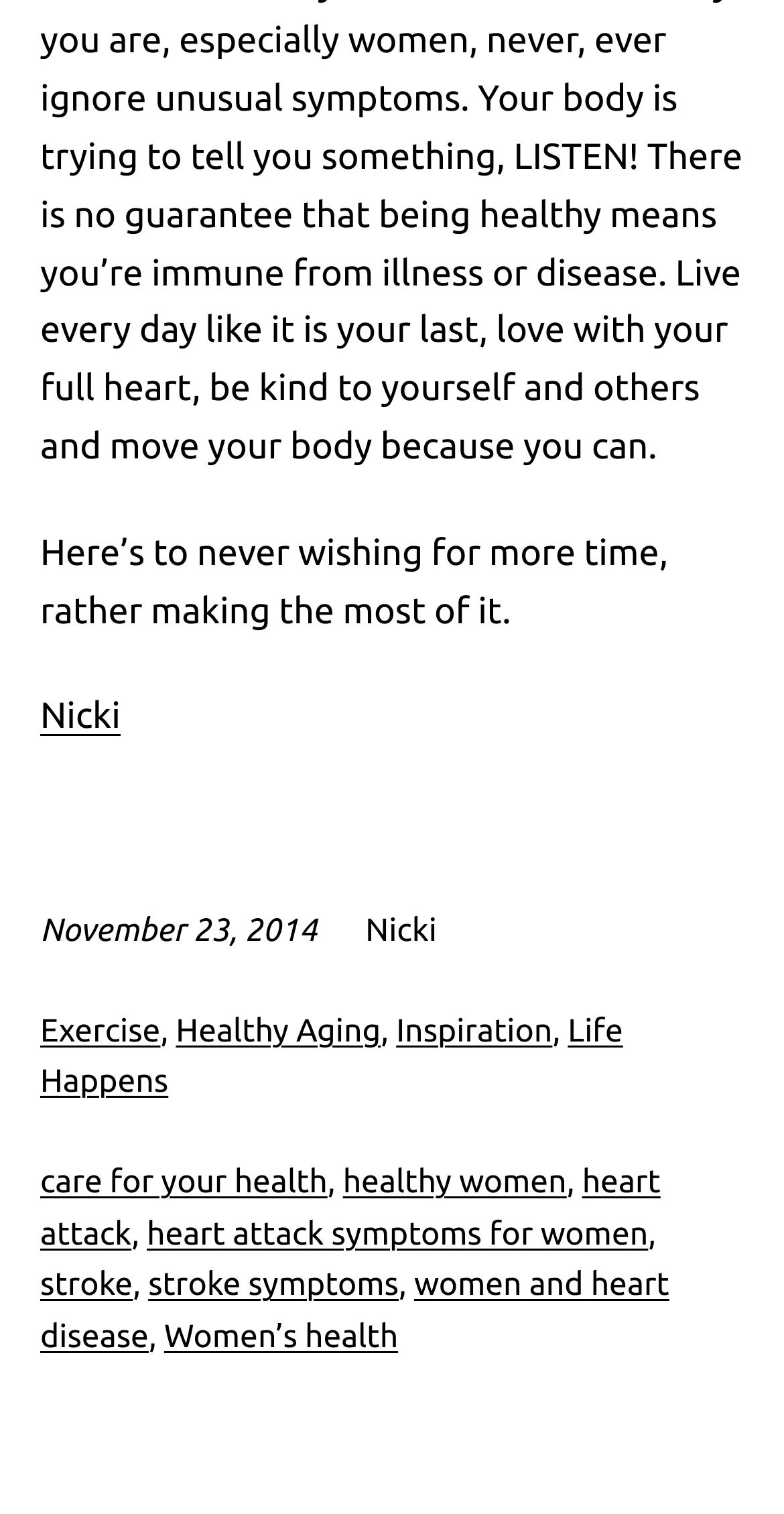Please identify the bounding box coordinates of the element on the webpage that should be clicked to follow this instruction: "Read the article about Exercise". The bounding box coordinates should be given as four float numbers between 0 and 1, formatted as [left, top, right, bottom].

[0.051, 0.669, 0.205, 0.693]